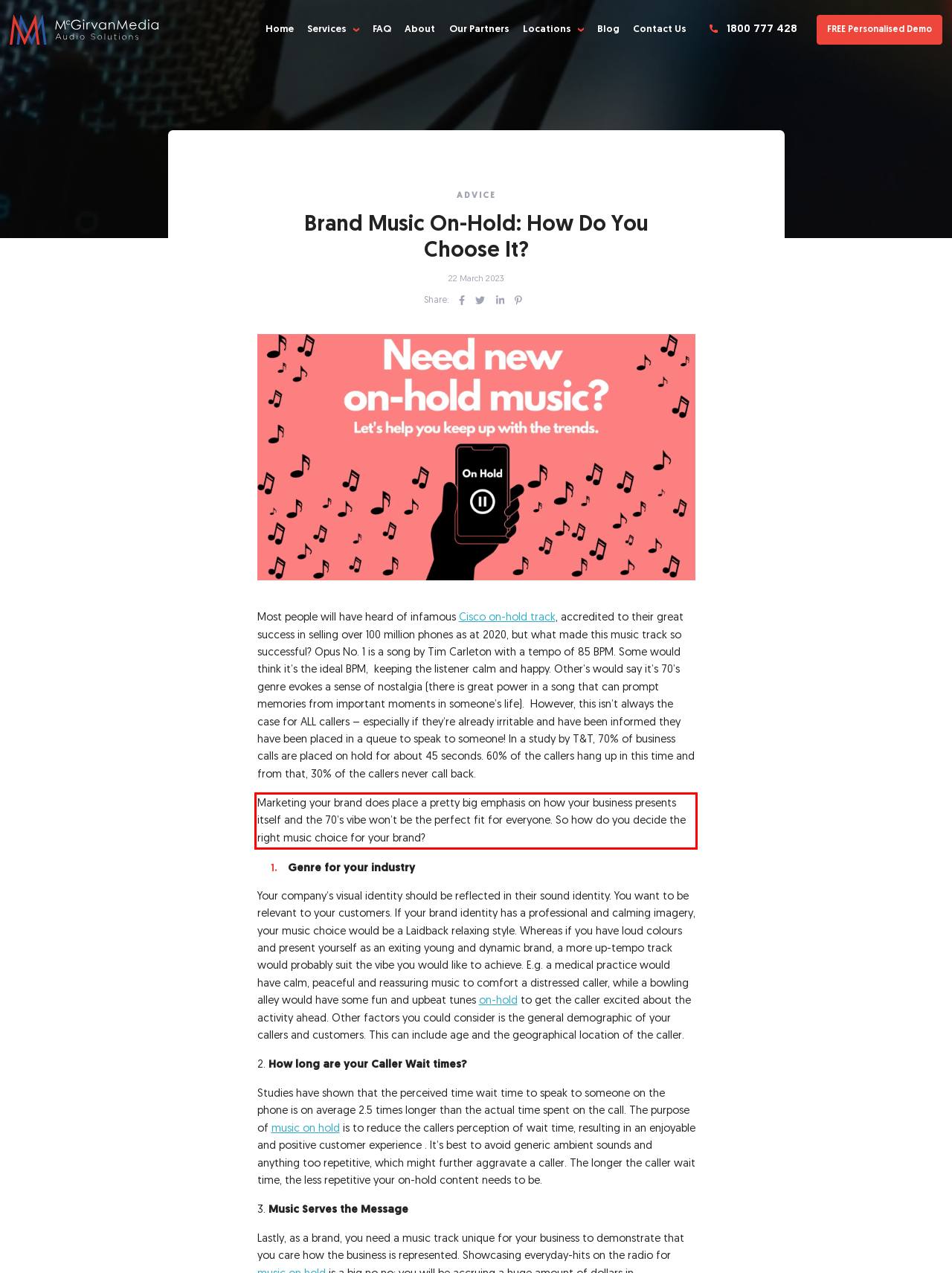Inspect the webpage screenshot that has a red bounding box and use OCR technology to read and display the text inside the red bounding box.

Marketing your brand does place a pretty big emphasis on how your business presents itself and the 70’s vibe won’t be the perfect fit for everyone. So how do you decide the right music choice for your brand?